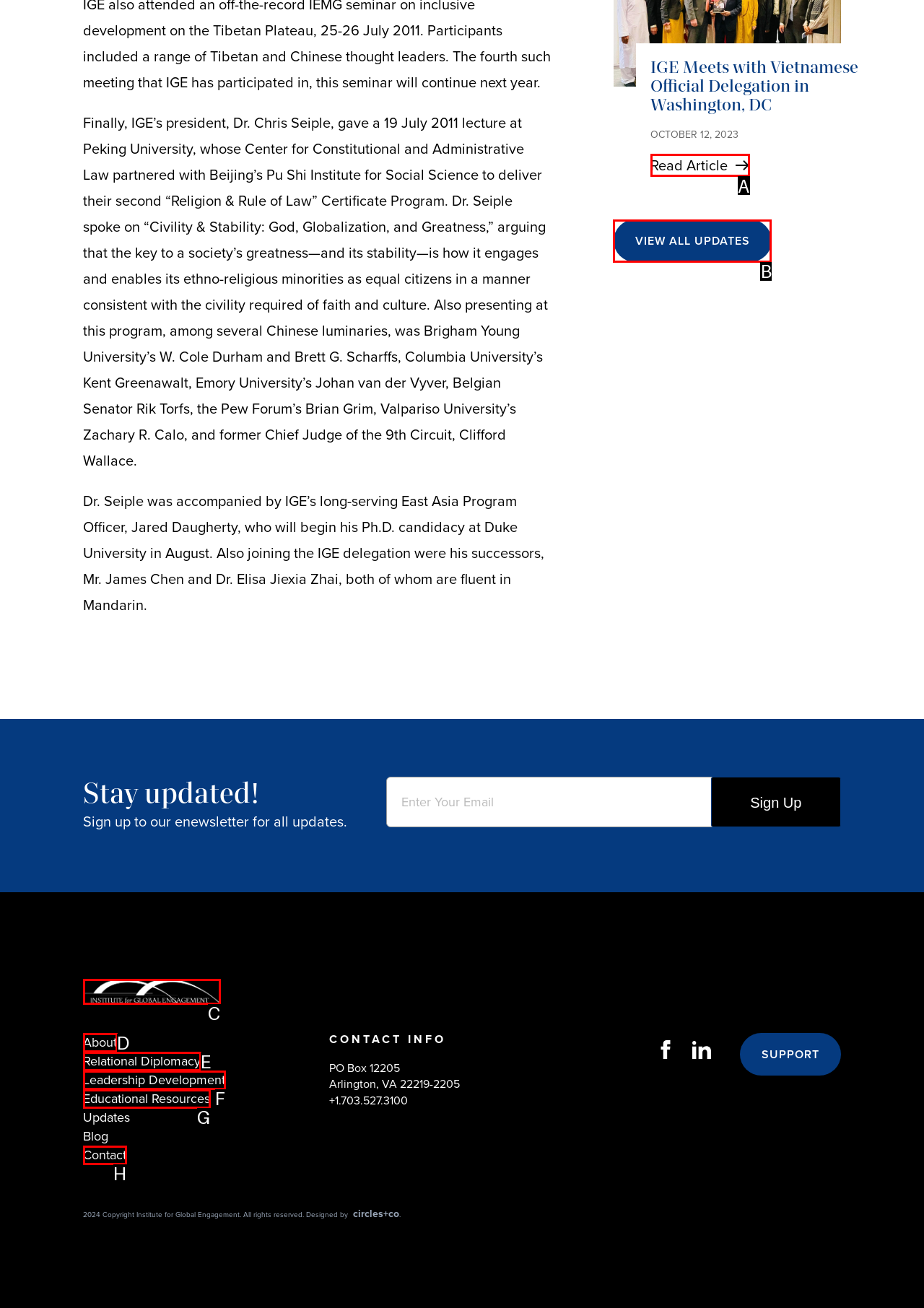Point out the UI element to be clicked for this instruction: Read the article. Provide the answer as the letter of the chosen element.

A